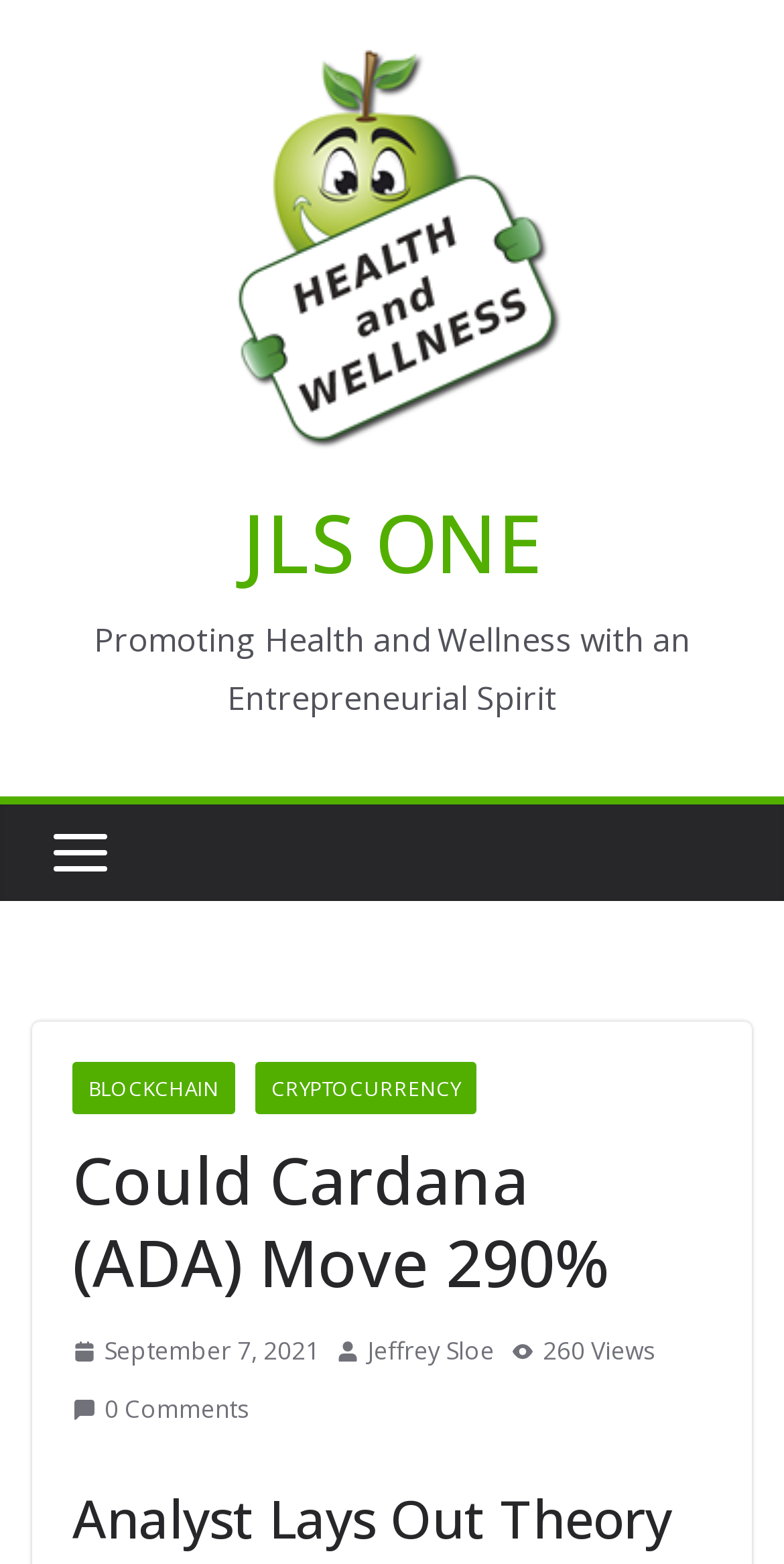What is the name of the author?
Give a one-word or short-phrase answer derived from the screenshot.

Jeffrey Sloe